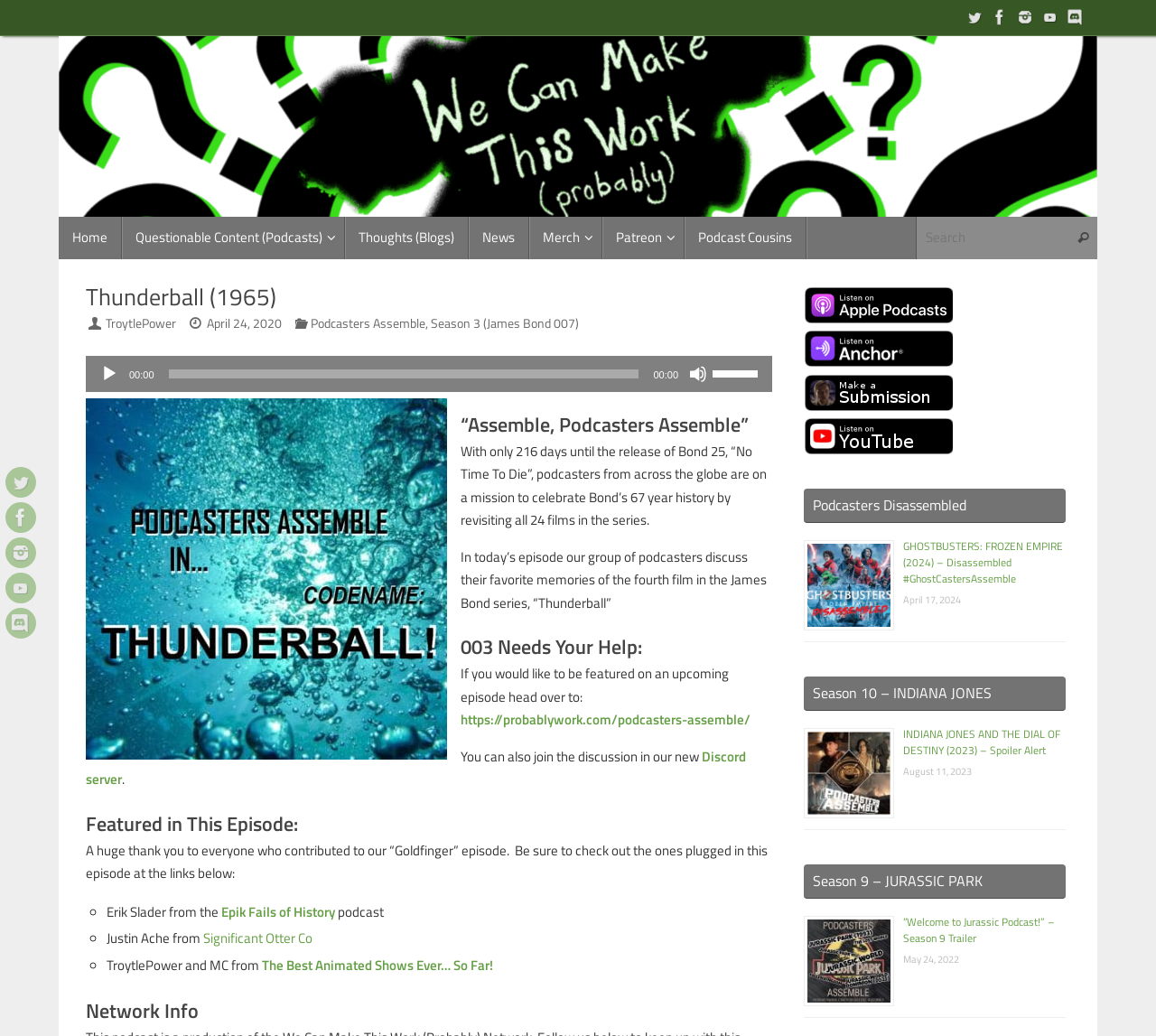Kindly determine the bounding box coordinates of the area that needs to be clicked to fulfill this instruction: "Play the audio".

[0.087, 0.352, 0.102, 0.369]